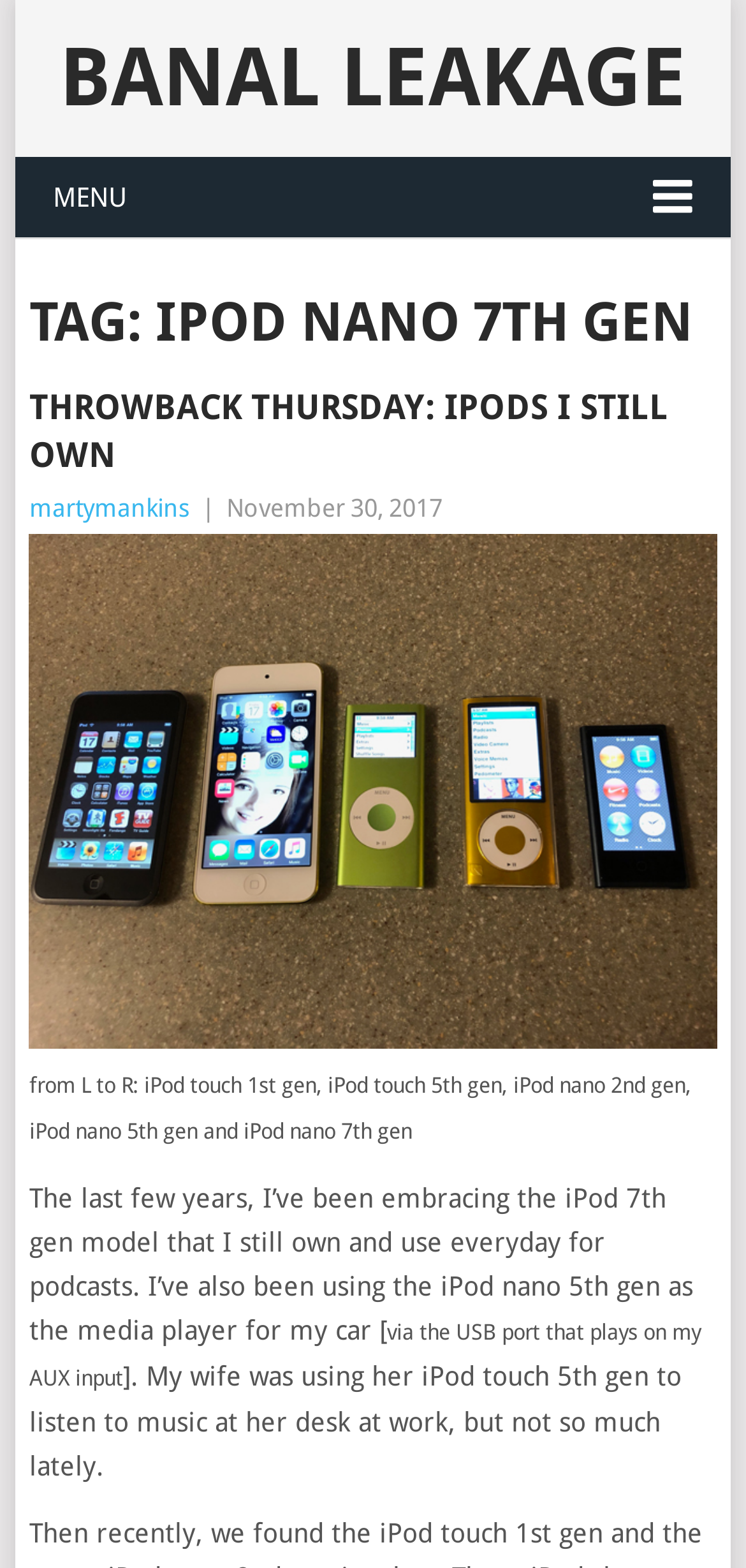Generate the title text from the webpage.

TAG: IPOD NANO 7TH GEN